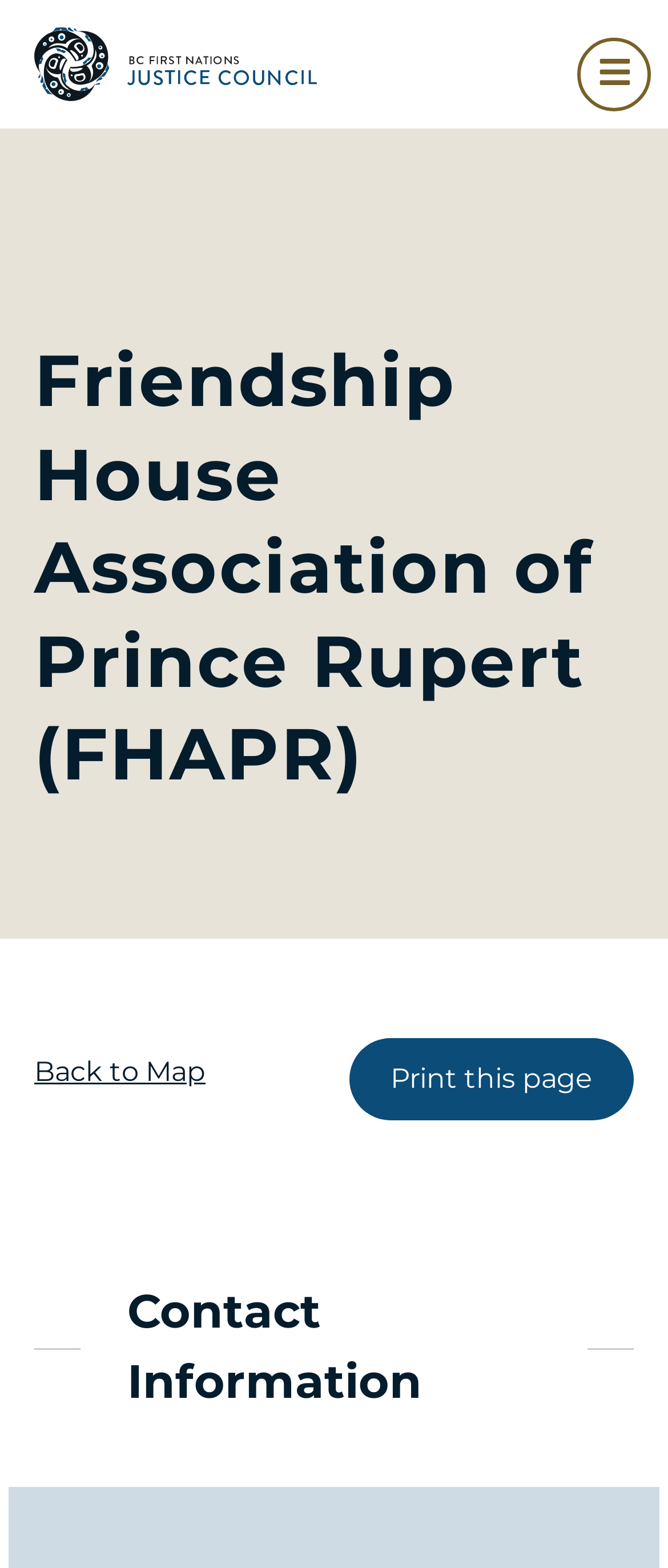What is the main title displayed on this webpage?

Friendship House Association of Prince Rupert (FHAPR)